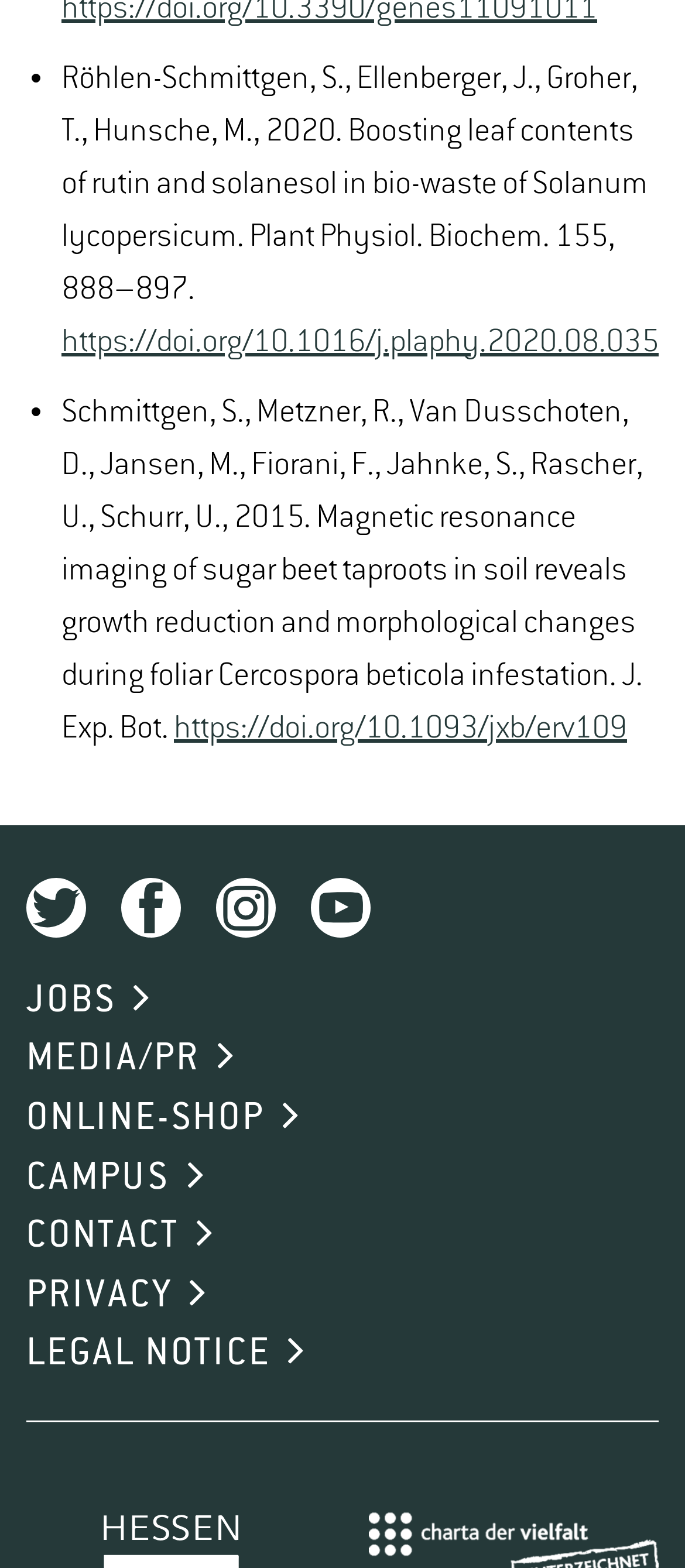How many social media links are present?
Give a comprehensive and detailed explanation for the question.

I counted the number of link elements with text 'Twitter', 'Facebook', 'Instagram', and 'Youtube' to determine that there are 4 social media links present.